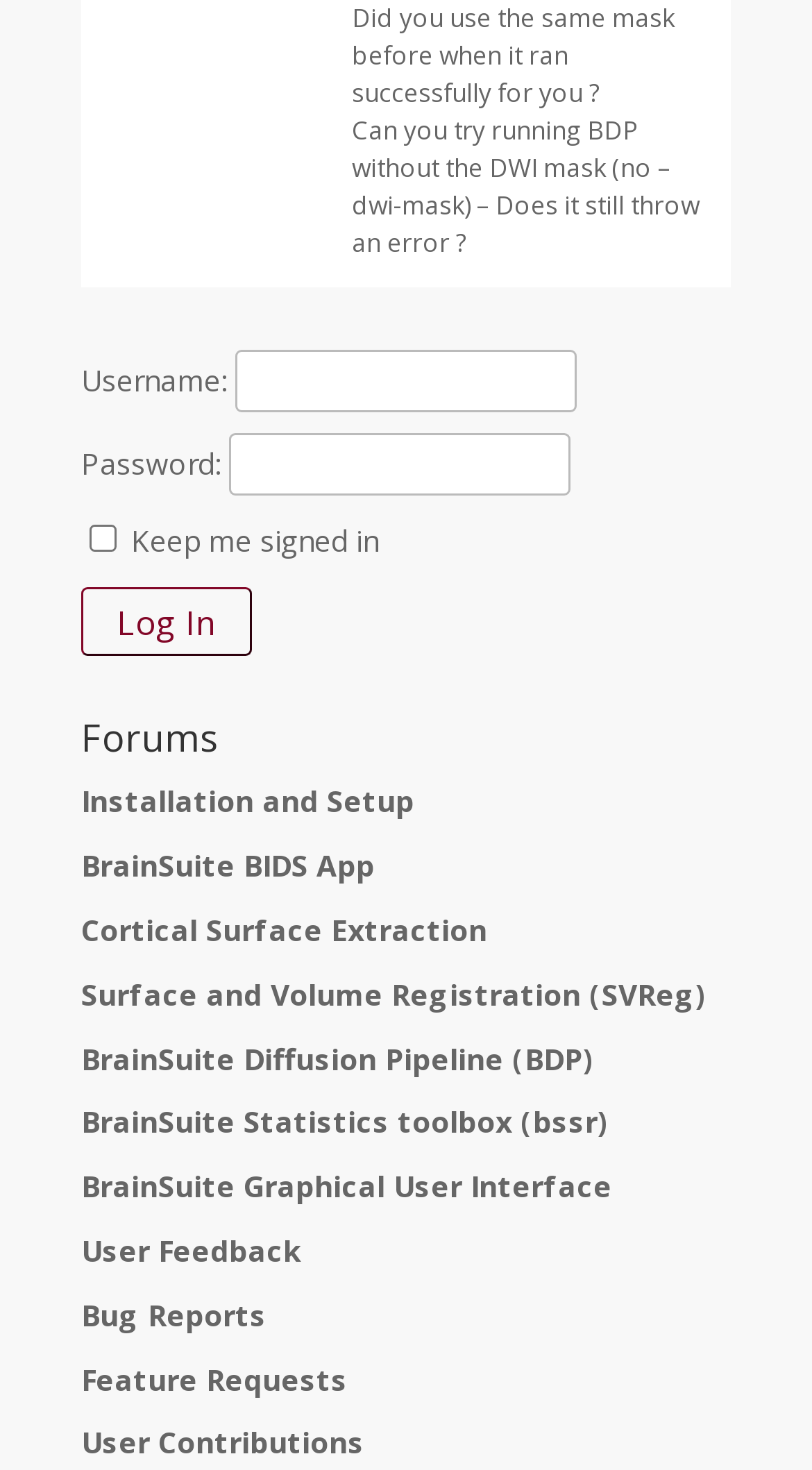Indicate the bounding box coordinates of the clickable region to achieve the following instruction: "Click Log In."

[0.1, 0.399, 0.31, 0.447]